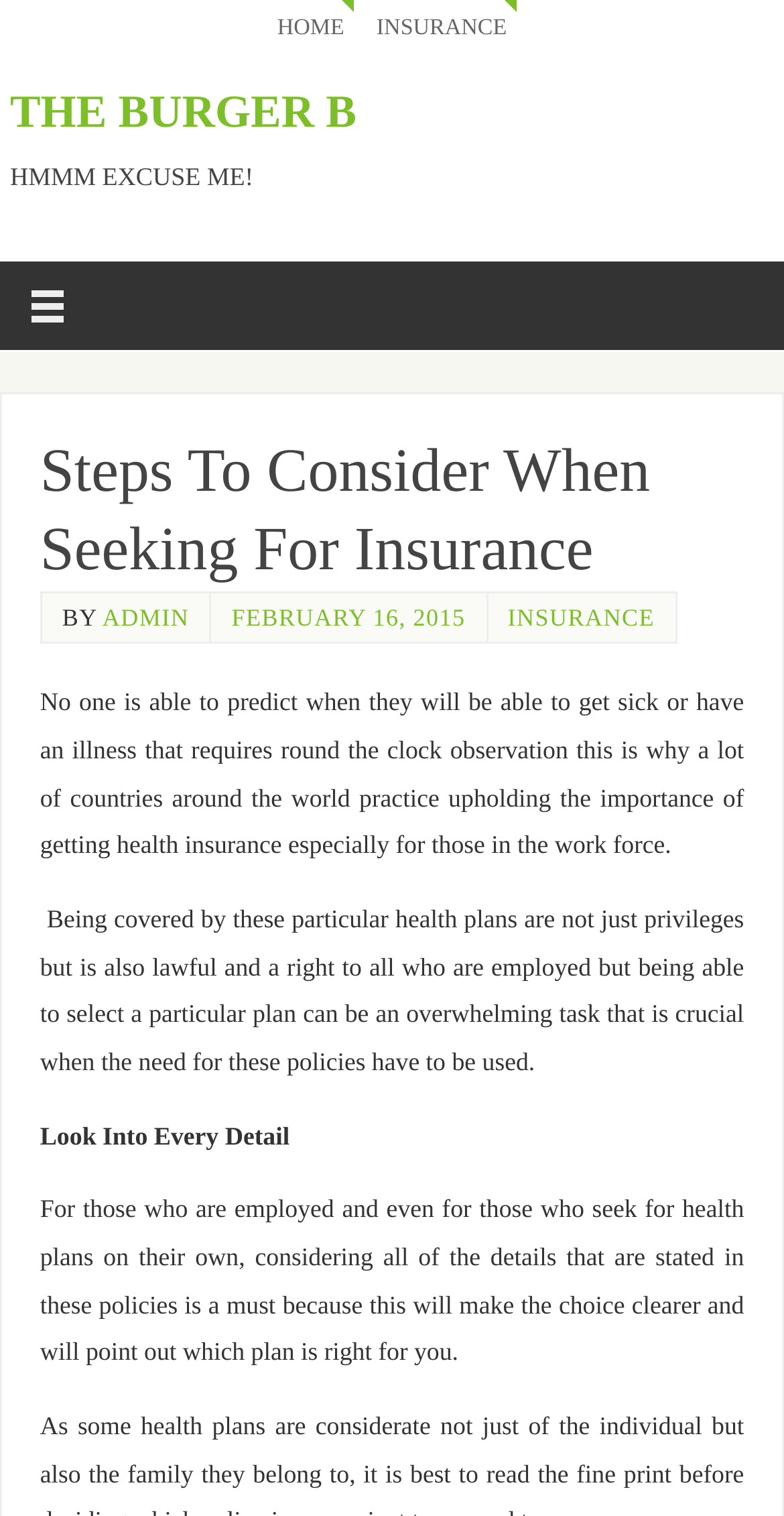What is the main topic of the article?
Look at the screenshot and give a one-word or phrase answer.

Health Insurance